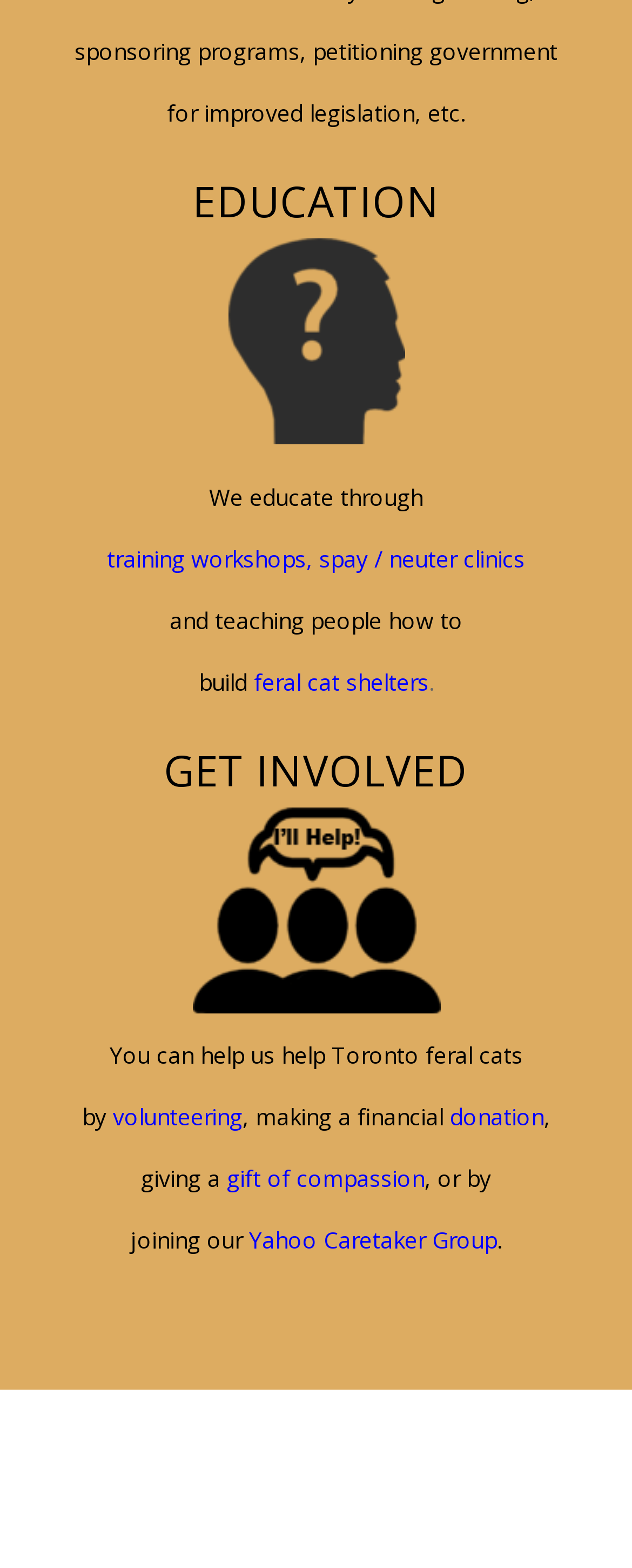Respond to the question below with a single word or phrase:
What is the main purpose of the organization?

Helping feral cats